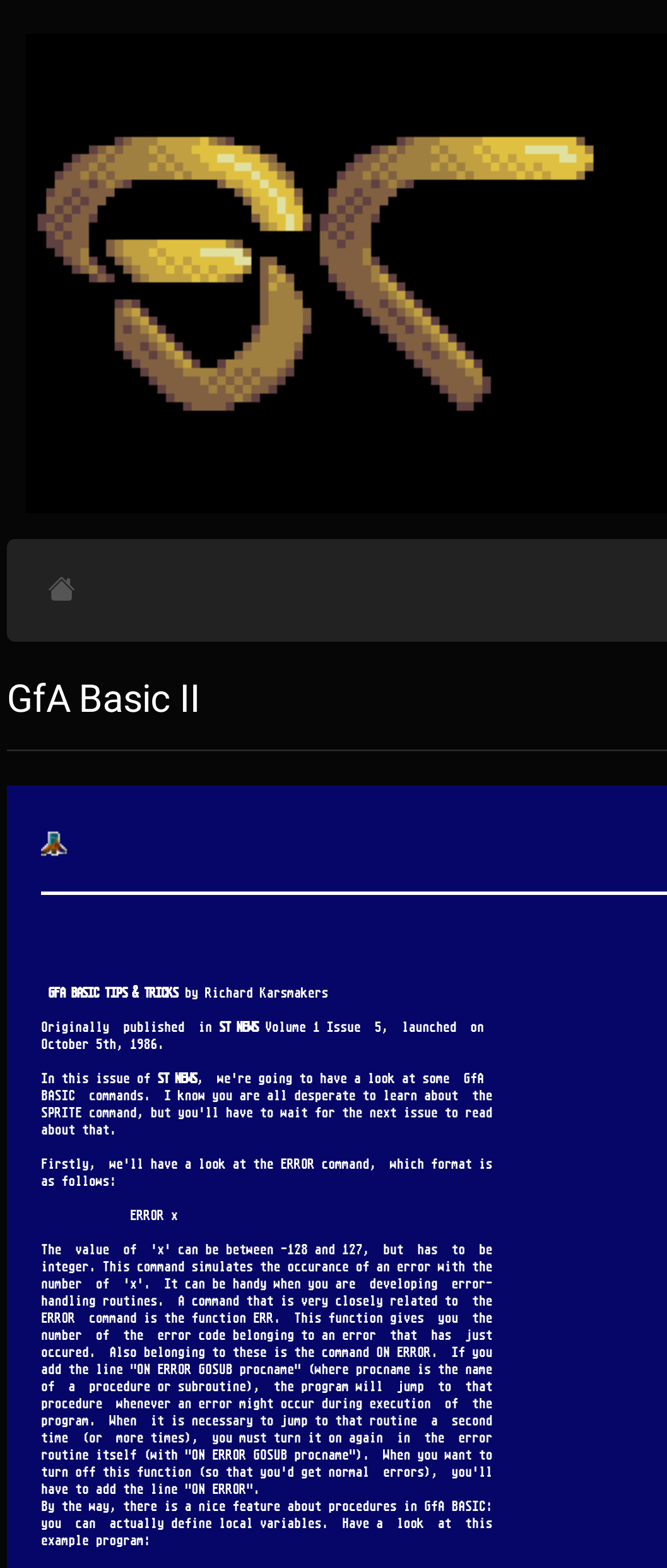Determine the title of the webpage and give its text content.

GfA Basic II